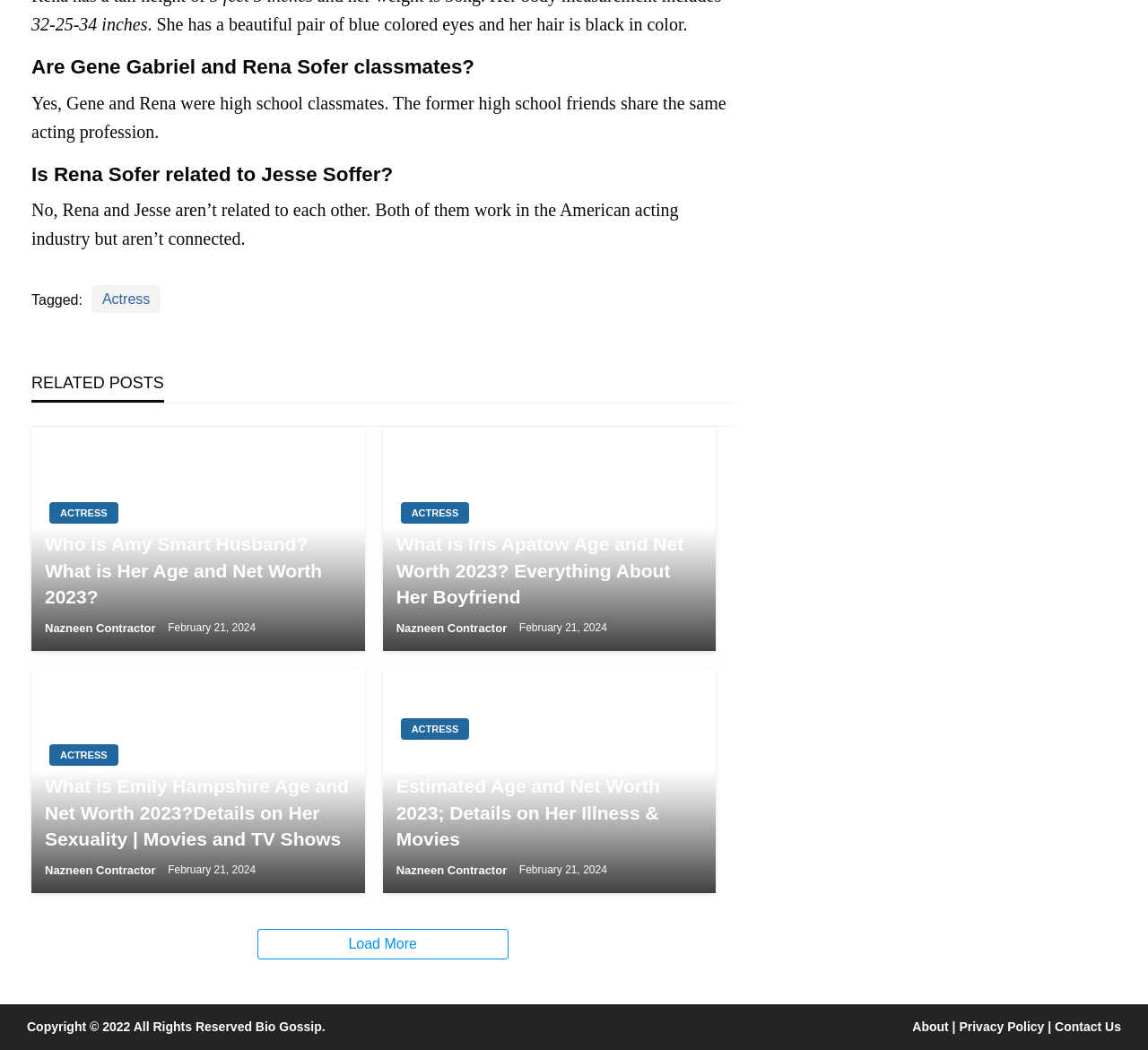Can you identify the bounding box coordinates of the clickable region needed to carry out this instruction: 'Contact Us'? The coordinates should be four float numbers within the range of 0 to 1, stated as [left, top, right, bottom].

[0.919, 0.971, 0.977, 0.985]